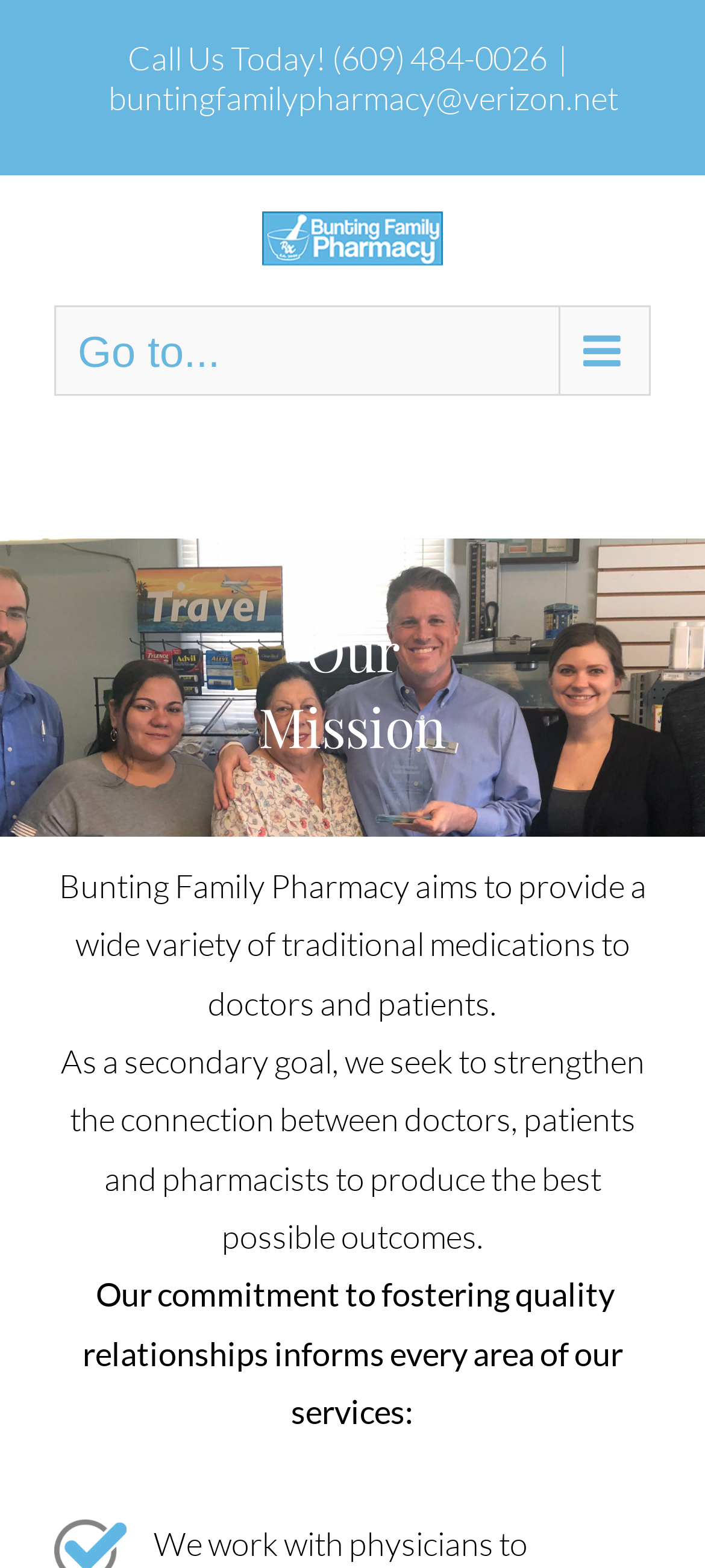Predict the bounding box of the UI element based on this description: "(609) 484-0026".

[0.471, 0.024, 0.776, 0.049]